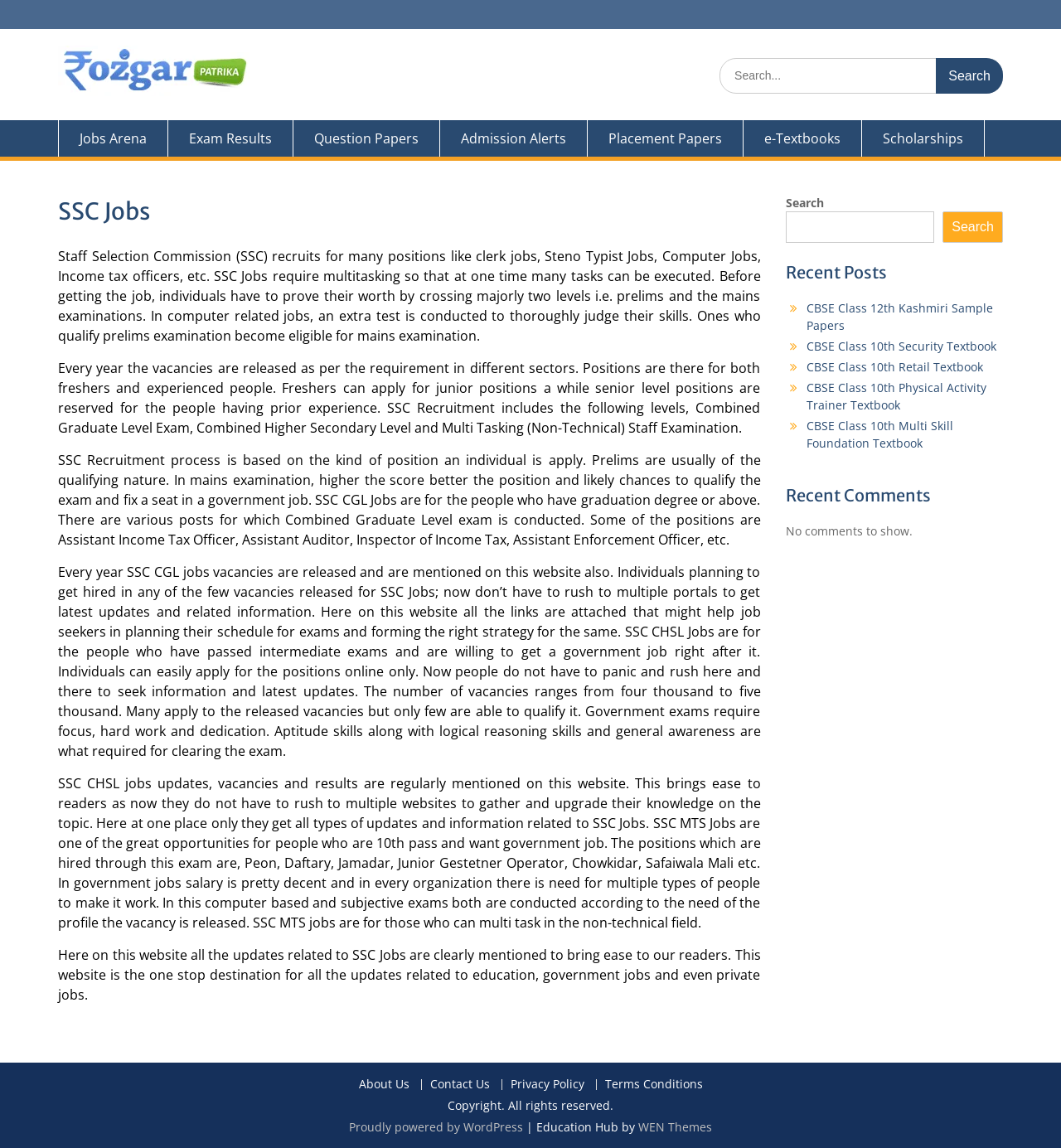Provide the bounding box coordinates of the HTML element described by the text: "Proudly powered by WordPress". The coordinates should be in the format [left, top, right, bottom] with values between 0 and 1.

[0.329, 0.975, 0.493, 0.988]